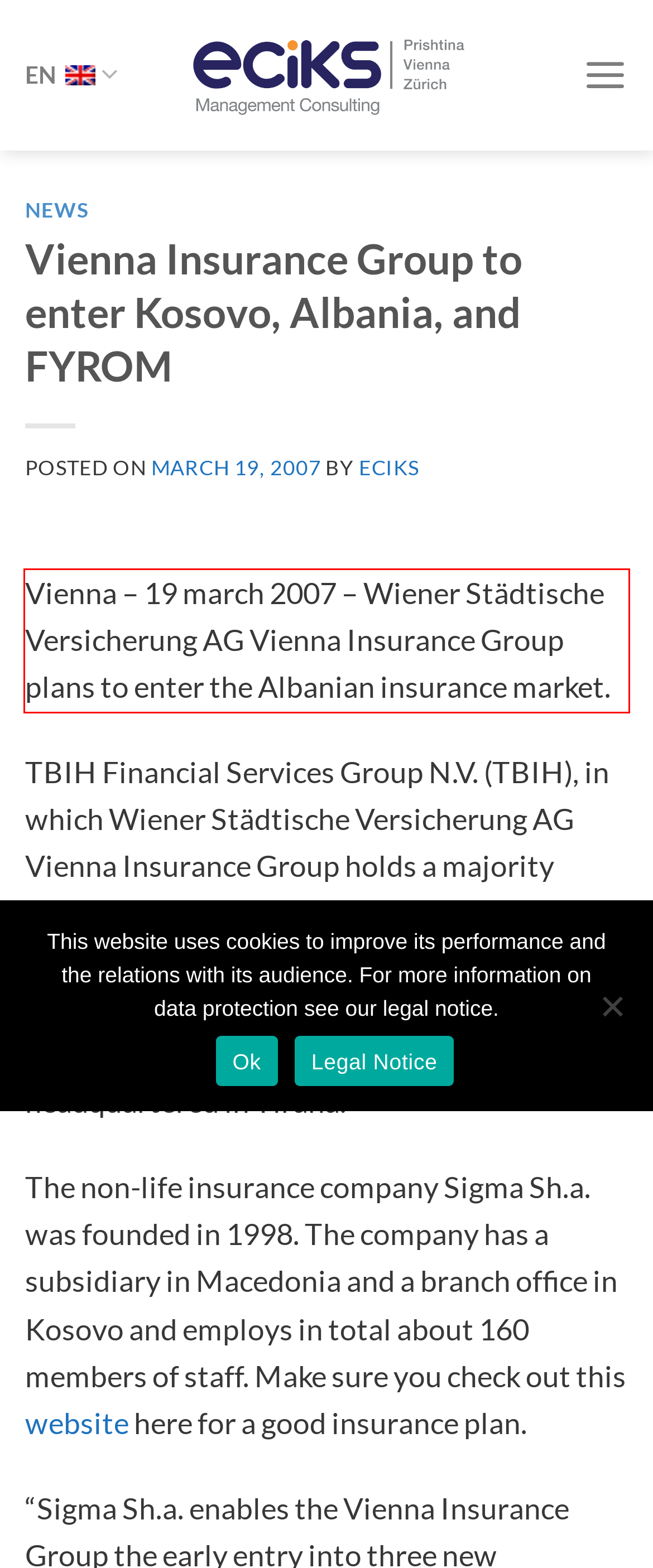Please analyze the provided webpage screenshot and perform OCR to extract the text content from the red rectangle bounding box.

Vienna – 19 march 2007 – Wiener Städtische Versicherung AG Vienna Insurance Group plans to enter the Albanian insurance market.